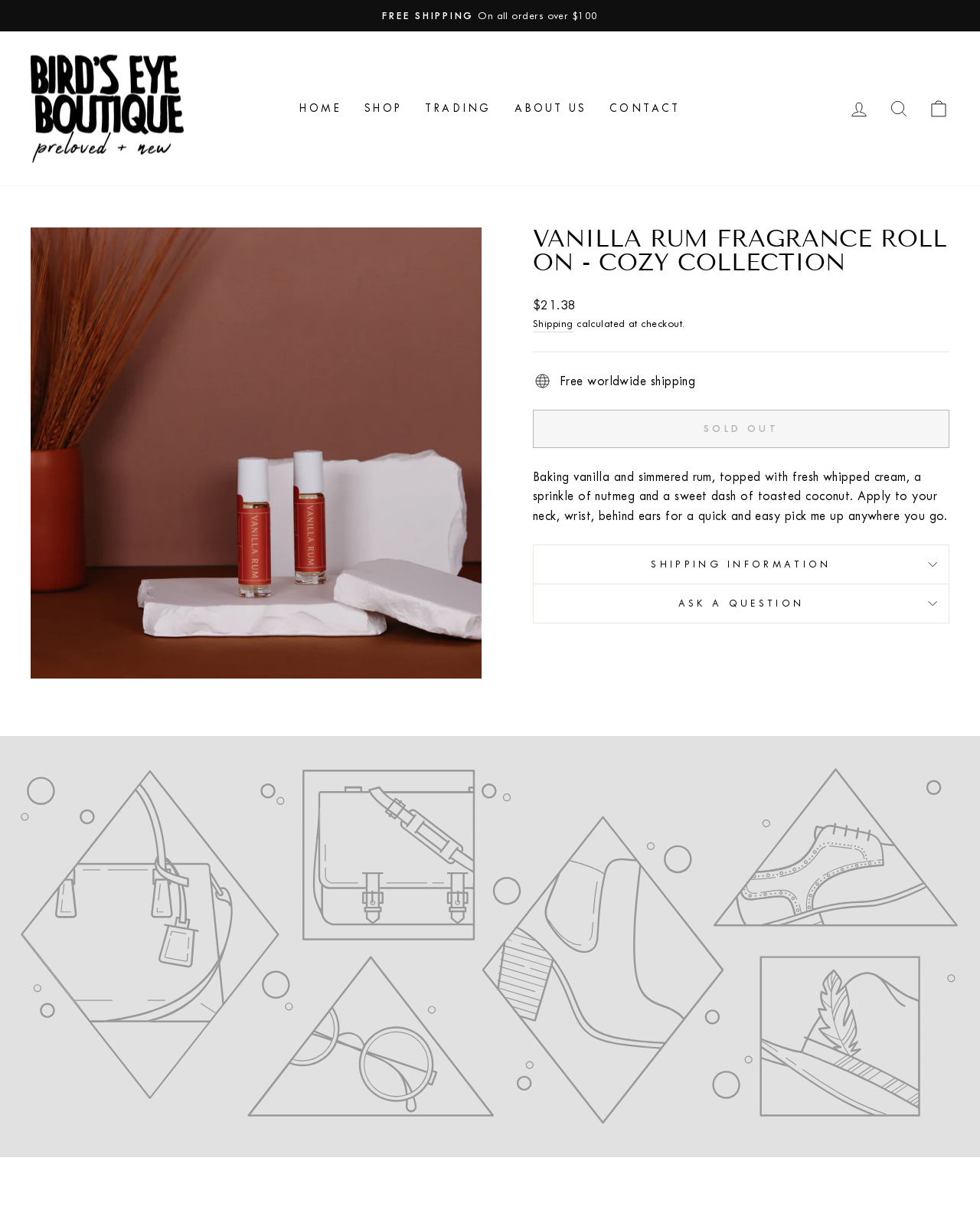Summarize the webpage with intricate details.

This webpage is about a product called "Vanilla Rum Fragrance Roll On - Cozy Collection" from Bird's Eye Boutique. At the top, there is a navigation menu with links to "HOME", "SHOP", "TRADING", "ABOUT US", and "CONTACT". On the top right, there are links to "LOG IN", "SEARCH", and "CART". 

Below the navigation menu, there is a large image of the product, accompanied by a button and a heading with the product name. The product description is "Baking vanilla and simmered rum, topped with fresh whipped cream, a sprinkle of nutmeg and a sweet dash of toasted coconut. Apply to your neck, wrist, behind ears for a quick and easy pick me up anywhere you go." 

The product information section includes the regular price of $21.38, a link to "Shipping" with a note that the shipping cost will be calculated at checkout, and a separator line. Below the separator line, there is a note about free worldwide shipping. 

The "SOLD OUT" button is disabled, indicating that the product is currently unavailable. There are also two buttons, "SHIPPING INFORMATION" and "ASK A QUESTION", which provide additional information about the product. 

At the bottom of the page, there is a full-width image, and a section with impressive brand information, including a heading "IMPRESSIVE ABOUT YOUR BRAND" and a paragraph of text describing how to draw attention to an important detail of the brand or product line.